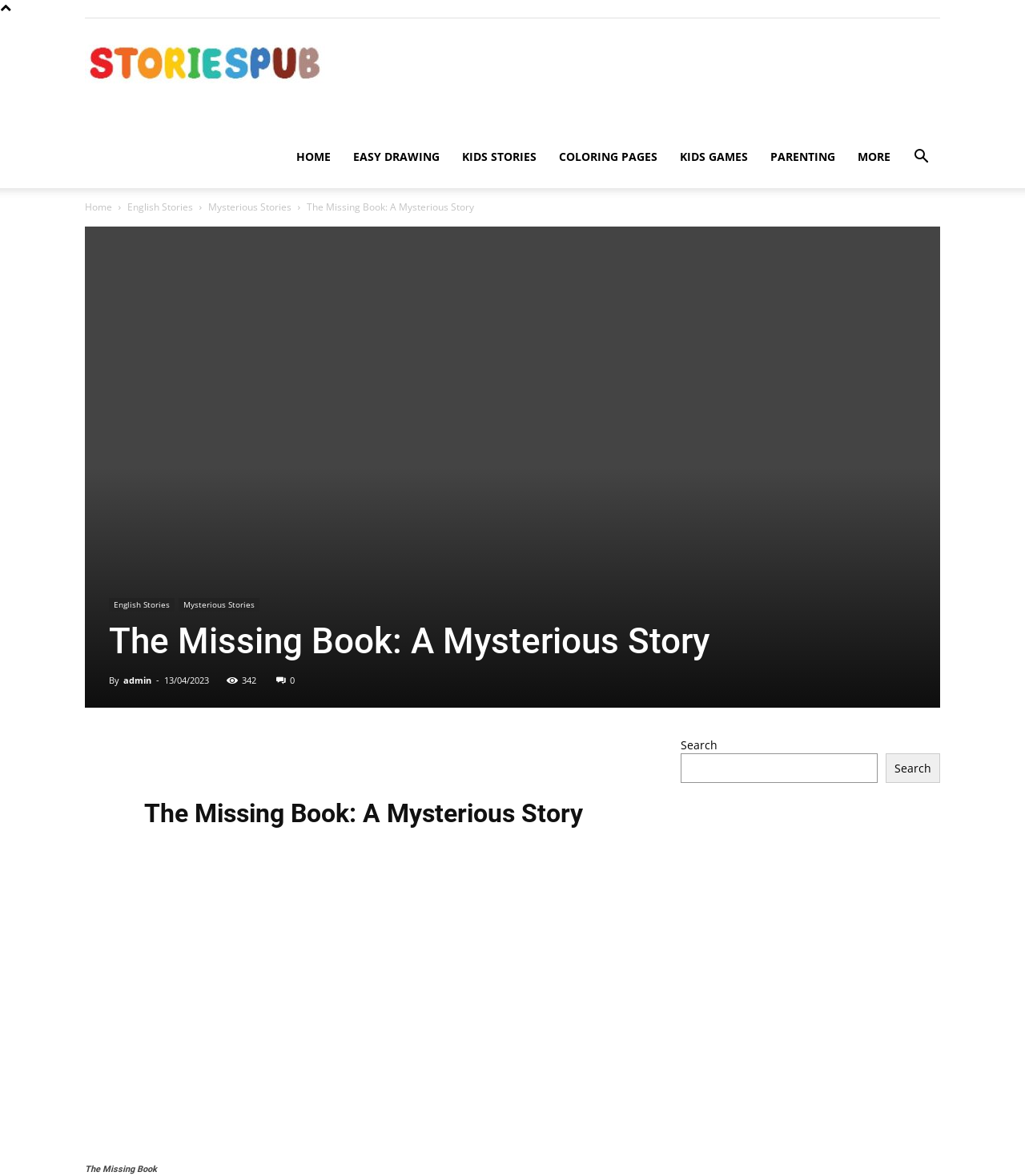Locate the bounding box coordinates of the element that should be clicked to execute the following instruction: "Search for a specific keyword".

[0.664, 0.64, 0.856, 0.666]